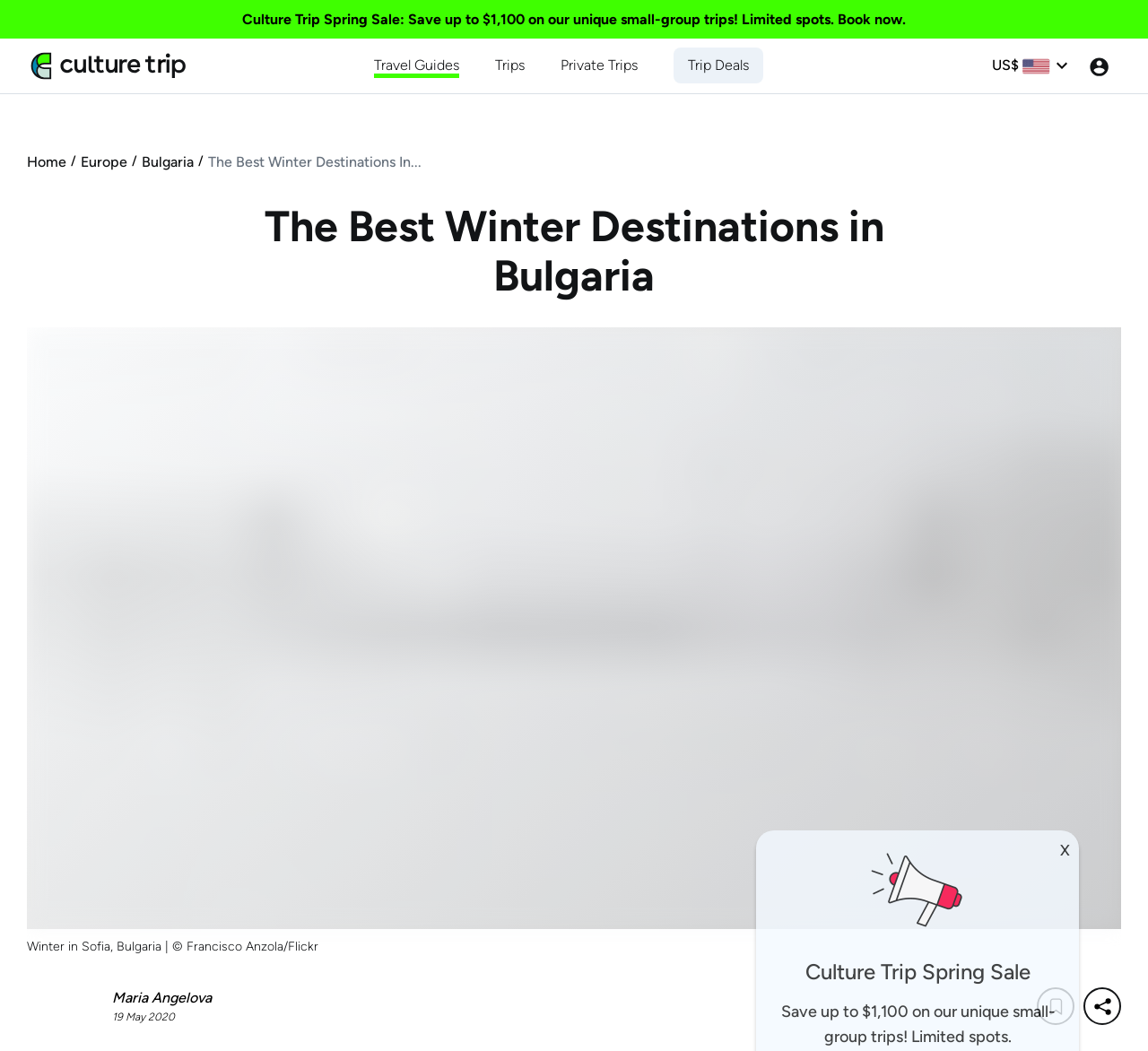Answer the question briefly using a single word or phrase: 
What is the date of the article?

19 May 2020